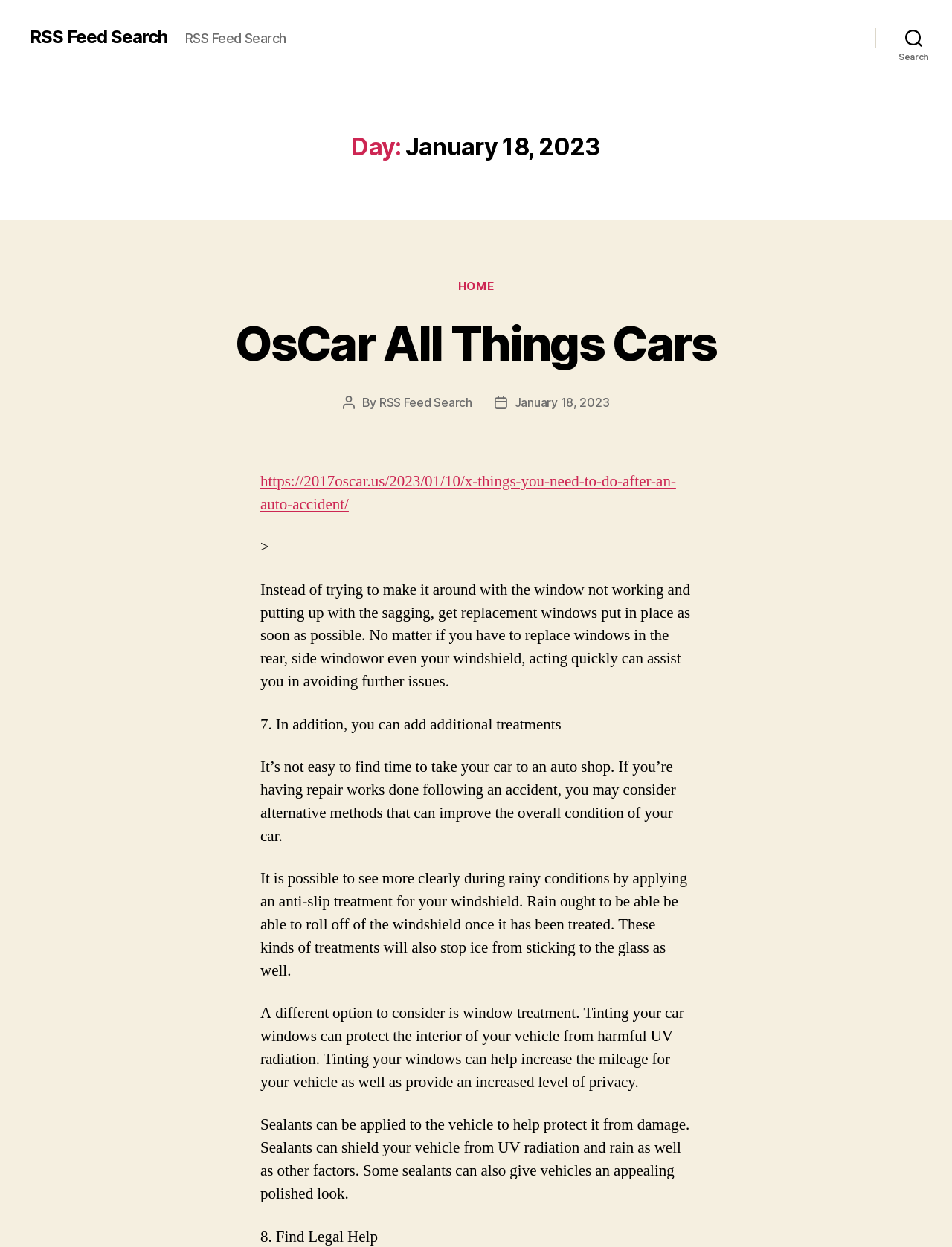Please provide a short answer using a single word or phrase for the question:
How many points are discussed in the article about things to do after an auto accident?

8